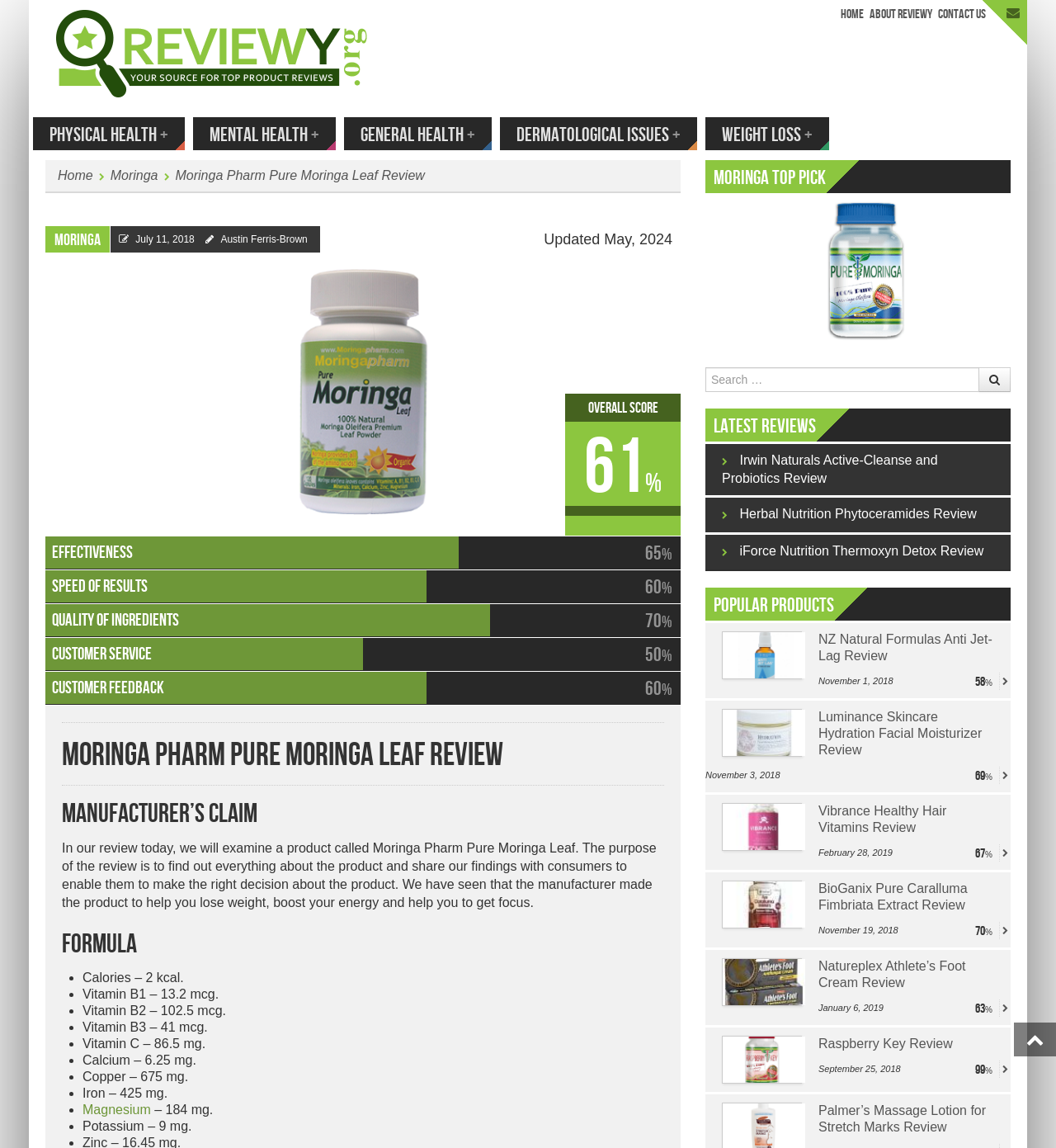Identify the bounding box coordinates necessary to click and complete the given instruction: "Search for a product".

[0.668, 0.326, 0.927, 0.347]